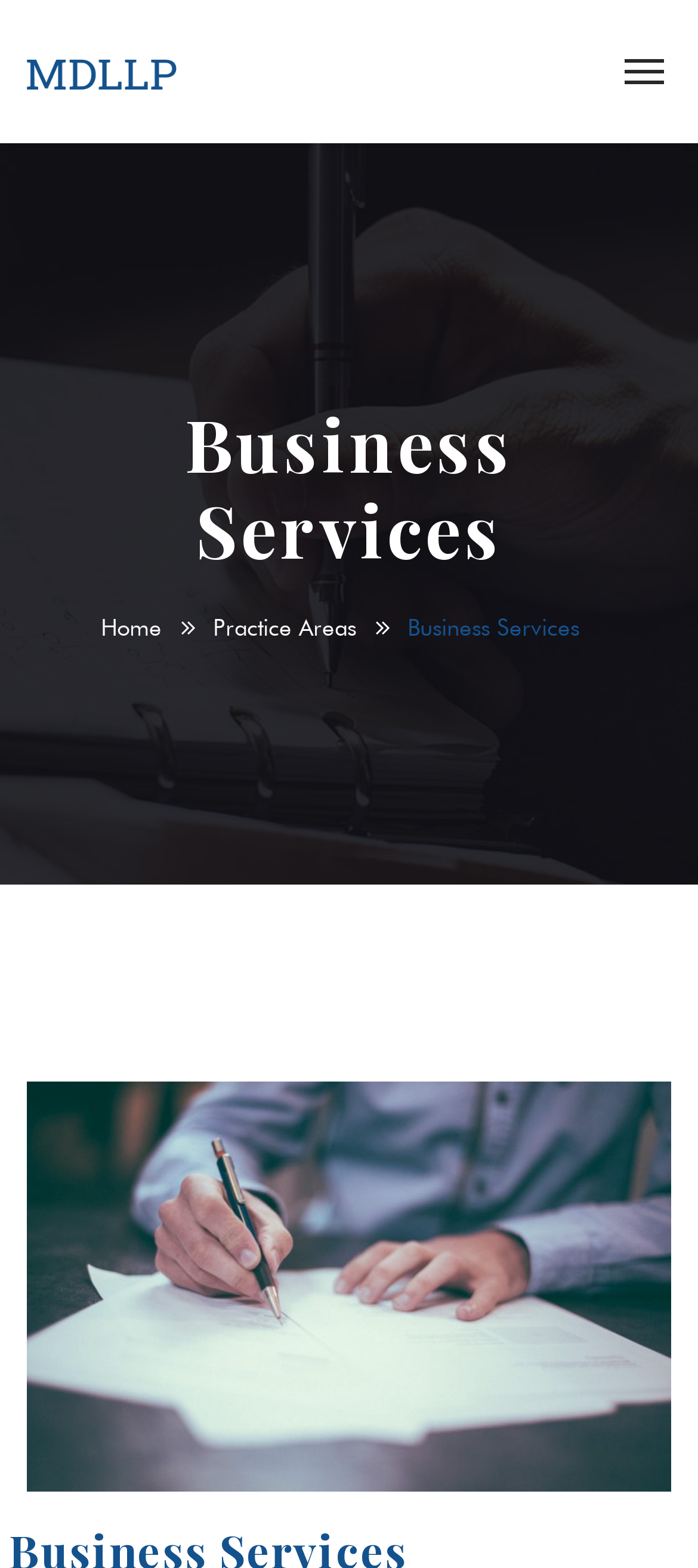How many main navigation links are there?
Based on the screenshot, provide your answer in one word or phrase.

2